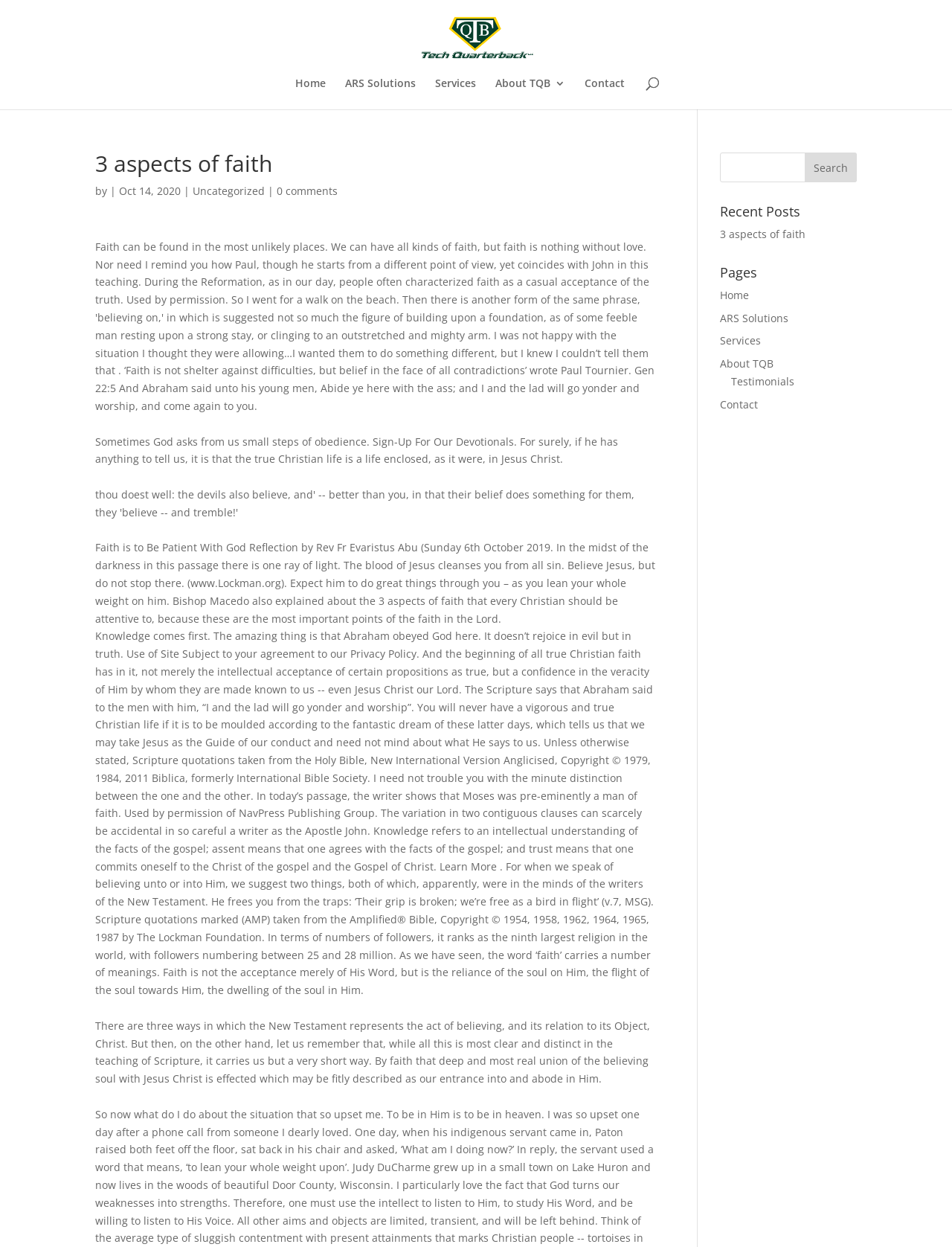Identify the bounding box coordinates of the clickable region necessary to fulfill the following instruction: "Click on the 'Tech Quarterback' link". The bounding box coordinates should be four float numbers between 0 and 1, i.e., [left, top, right, bottom].

[0.438, 0.023, 0.566, 0.034]